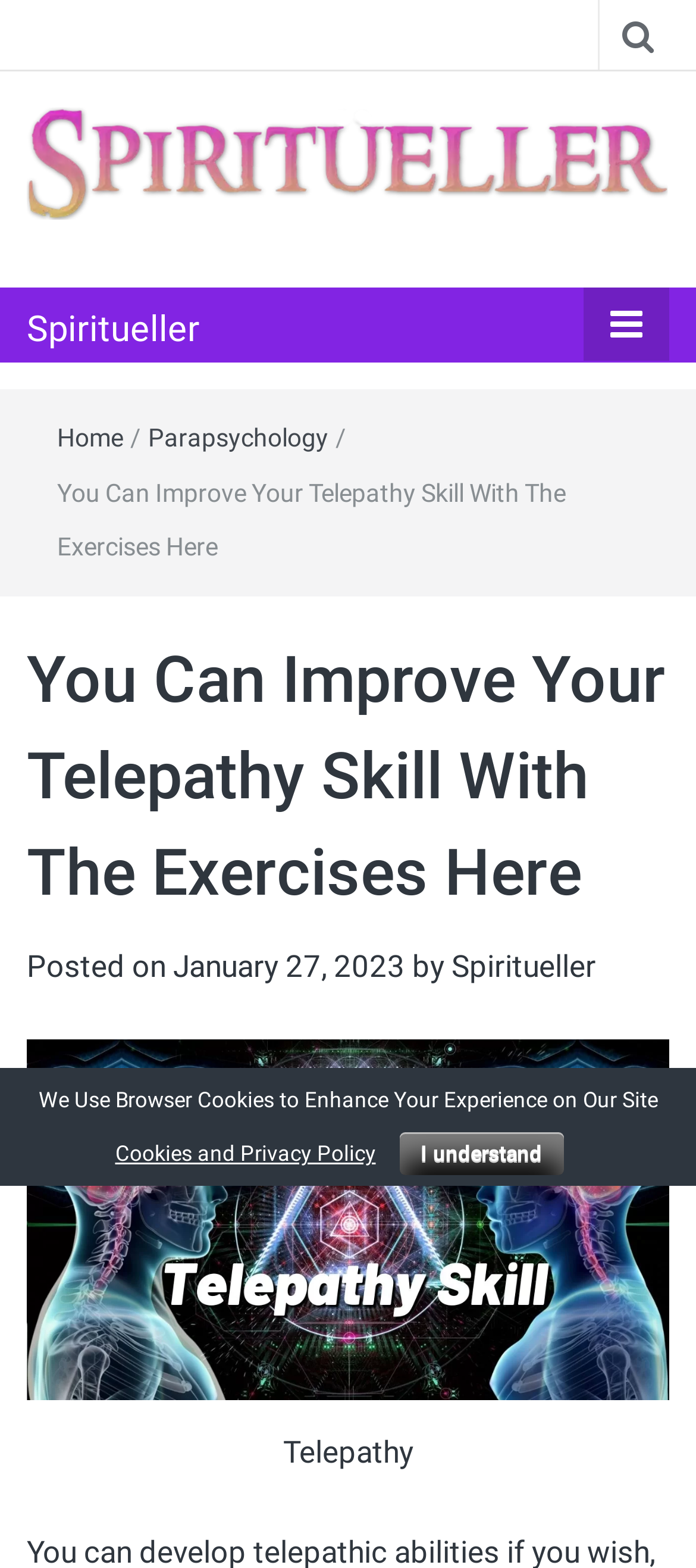Provide a comprehensive caption for the webpage.

This webpage is about improving telepathy skills with exercises. At the top left, there is a logo of "Spiritueller" with a link to the website, accompanied by an image of the same logo. Below the logo, there is a static text "Spiritual Knowledge Platform". 

To the right of the logo, there are navigation links, including "Home" and "Parapsychology", separated by a slash. 

The main content of the webpage starts with a heading "You Can Improve Your Telepathy Skill With The Exercises Here", which is followed by a subheading with the date "January 27, 2023" and the author "Spiritueller". 

Below the heading, there is a large image related to telepathy, taking up most of the width of the page. The image has a caption, but the content of the caption is not specified. 

At the bottom of the page, there is a notification about the use of browser cookies to enhance the user experience, with a link to the "Cookies and Privacy Policy" page. Next to the notification, there is a button "I understand".